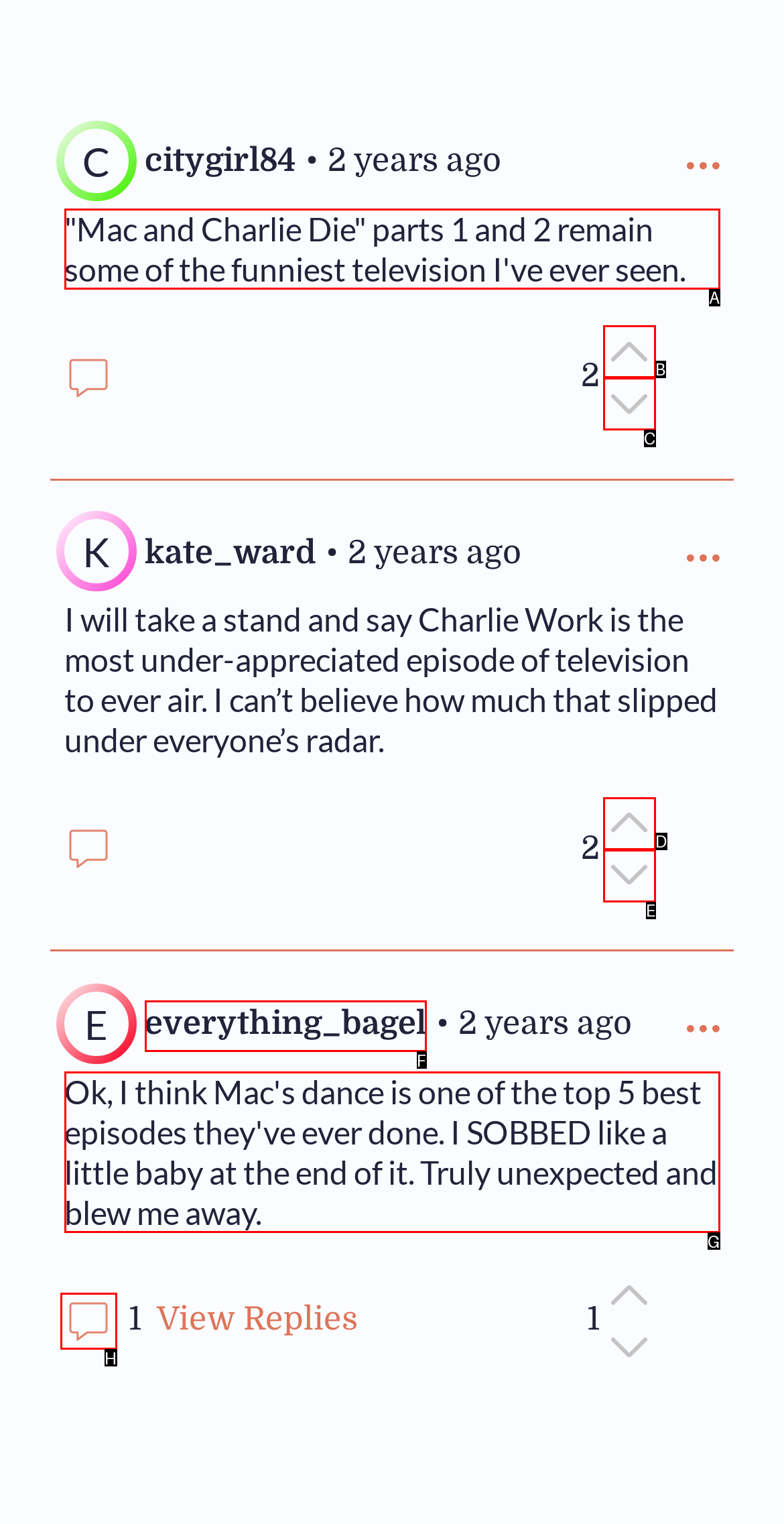Using the provided description: everything_bagel, select the HTML element that corresponds to it. Indicate your choice with the option's letter.

F